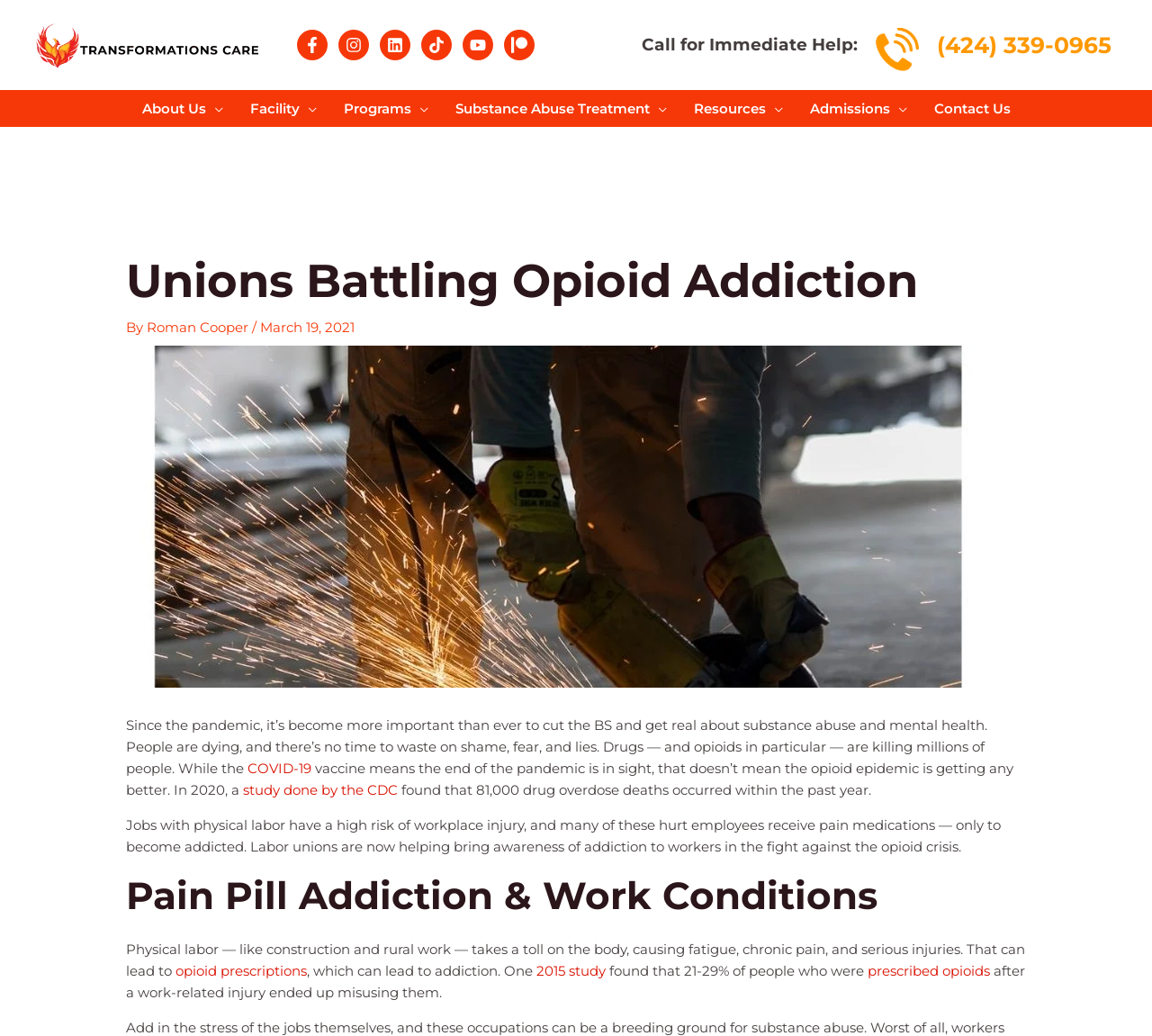Please mark the clickable region by giving the bounding box coordinates needed to complete this instruction: "Visit the Facebook page".

[0.258, 0.029, 0.284, 0.058]